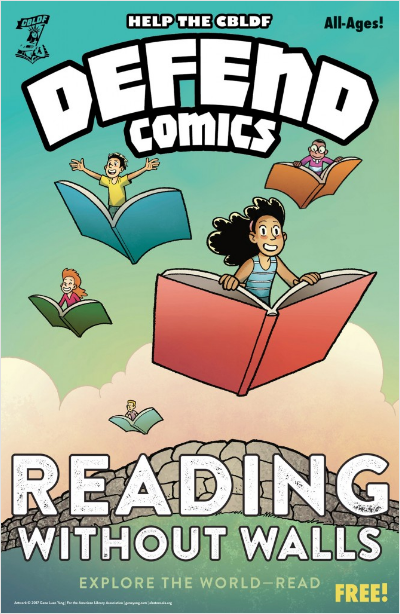What is the call to action displayed at the top of the image?
Please use the image to deliver a detailed and complete answer.

The call to action is prominently displayed at the top of the image, underscoring the initiative's mission to help the Comic Book Legal Defense Fund (CBLDF), which is the organization behind the 'Defend Comics' campaign.